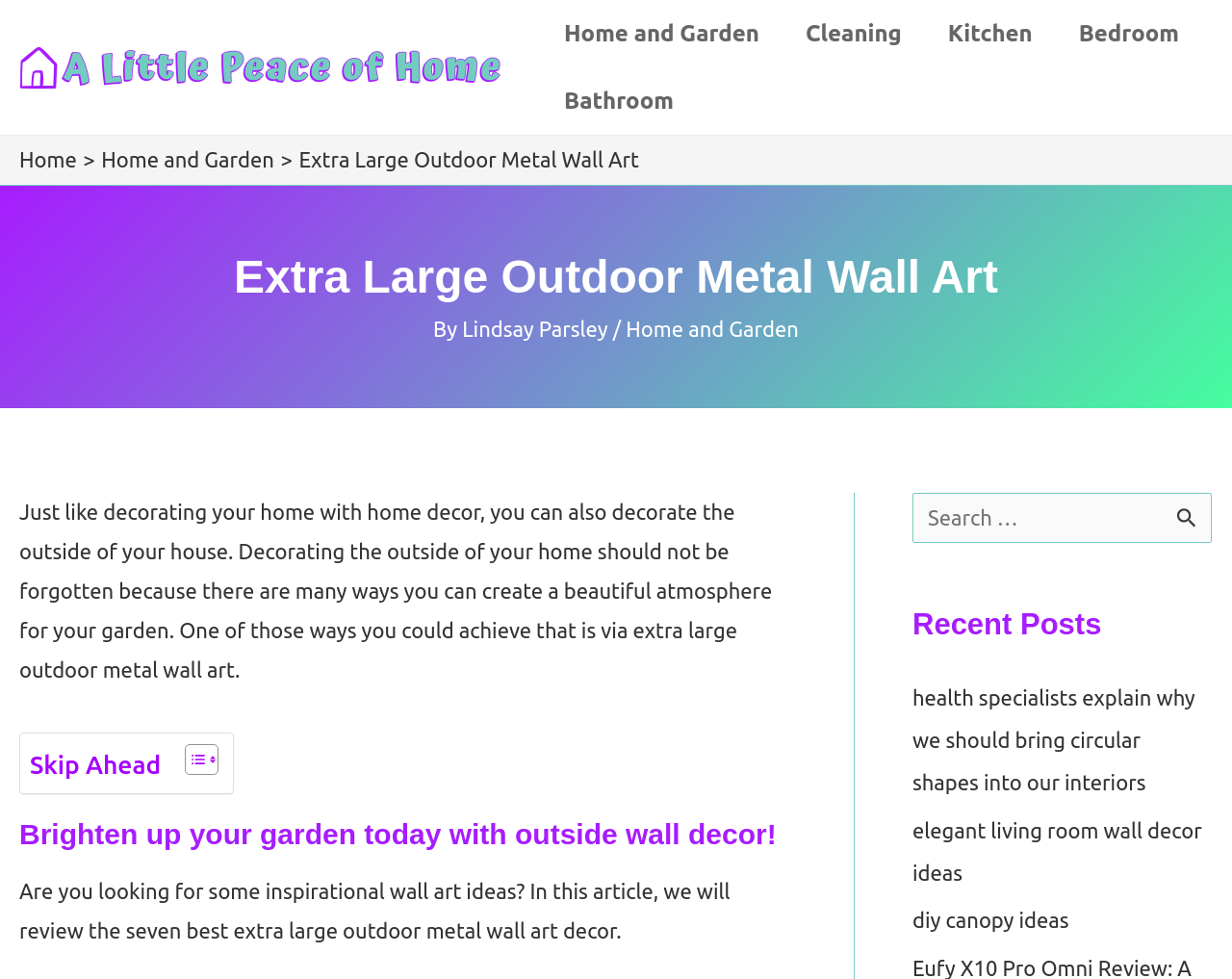Identify the bounding box coordinates of the clickable region required to complete the instruction: "View 7th Serbian Economic Summit". The coordinates should be given as four float numbers within the range of 0 and 1, i.e., [left, top, right, bottom].

None